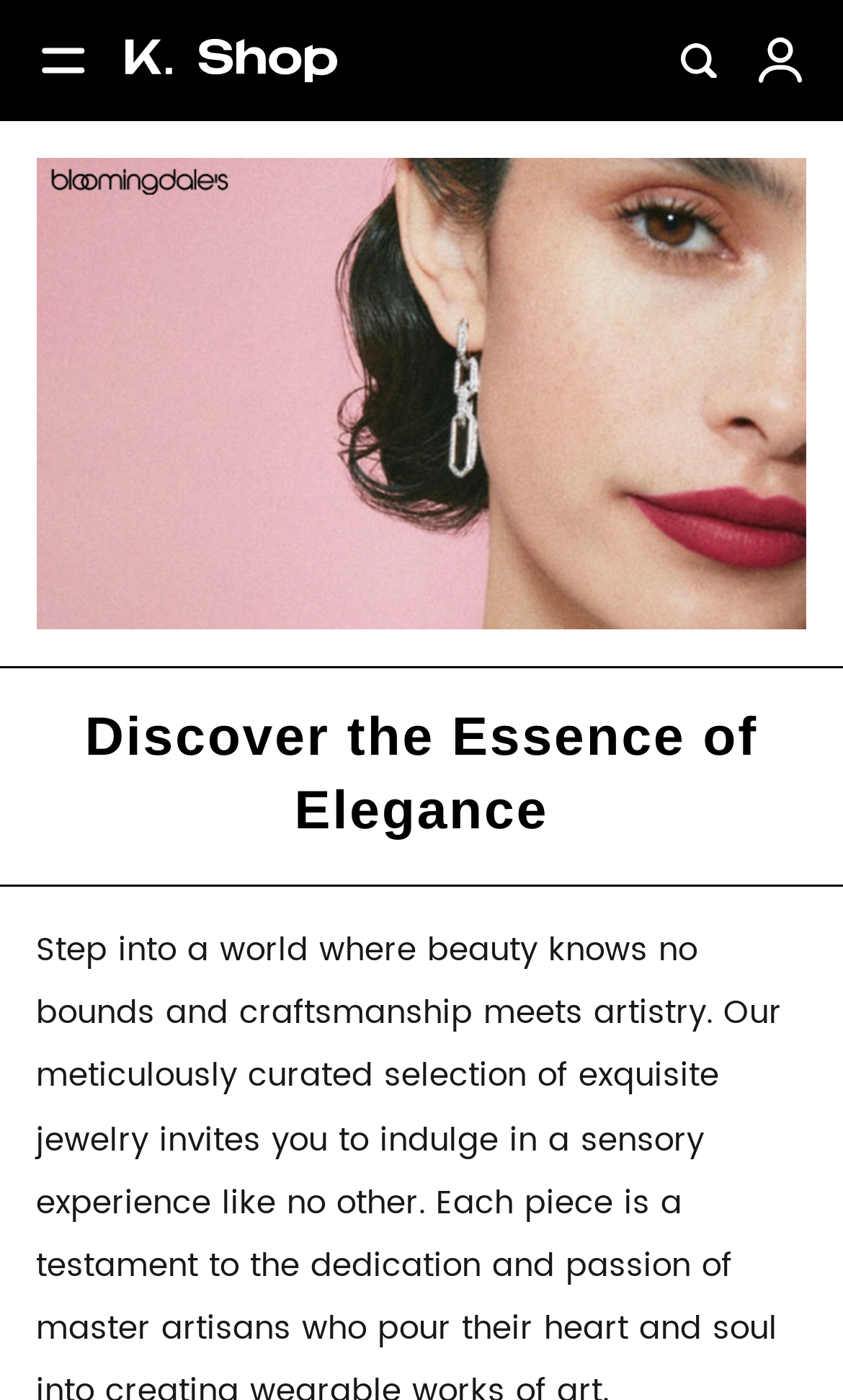Examine the screenshot and answer the question in as much detail as possible: Is the webpage focused on a specific product or service?

The webpage does not appear to be focused on a specific product or service, as there is no prominent image or text describing a particular item. Instead, the text 'Discover the Essence of Elegance' suggests a more general theme or concept.